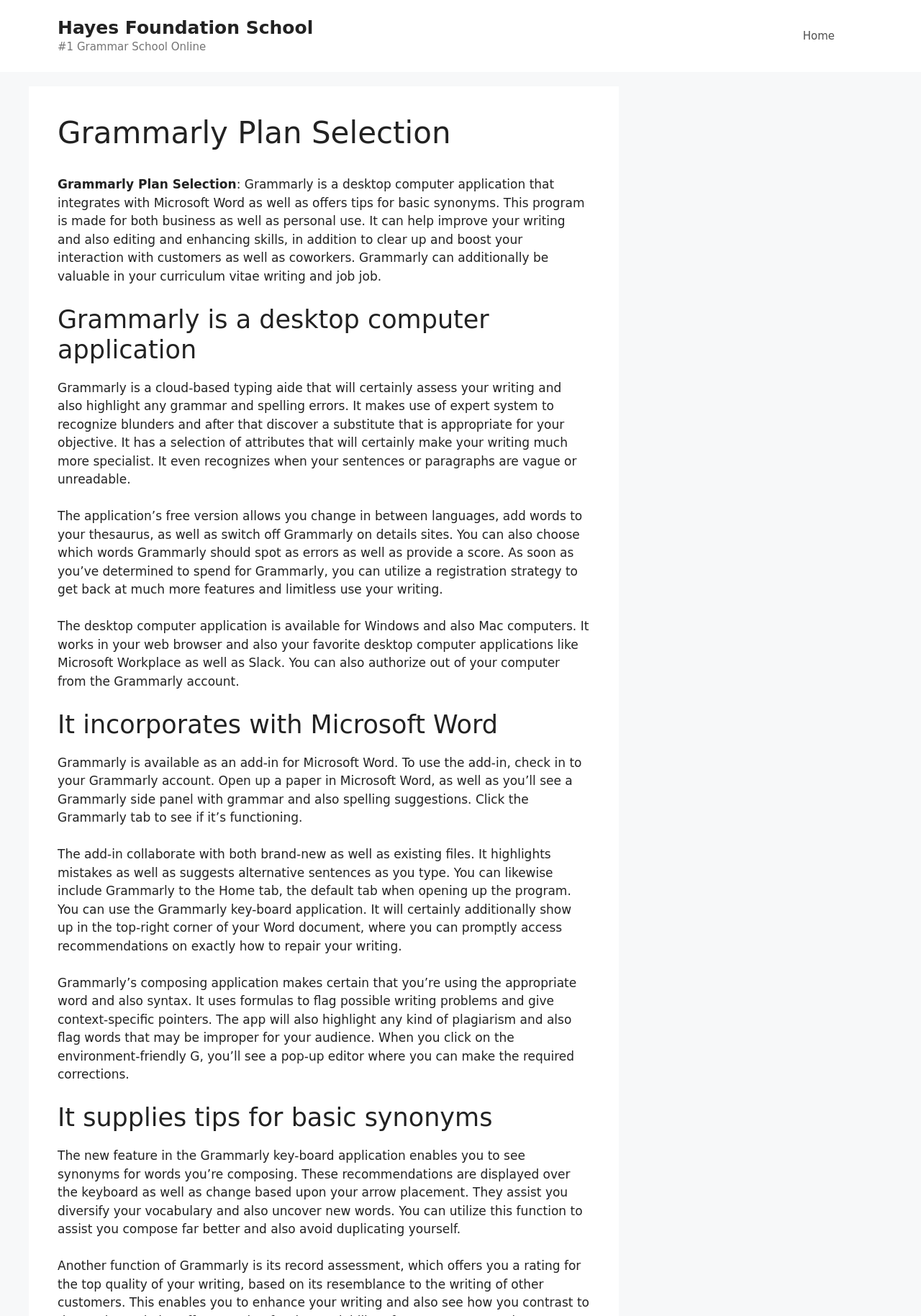What is the purpose of Grammarly's add-in for Microsoft Word?
Using the image as a reference, answer with just one word or a short phrase.

Provide grammar and spelling suggestions